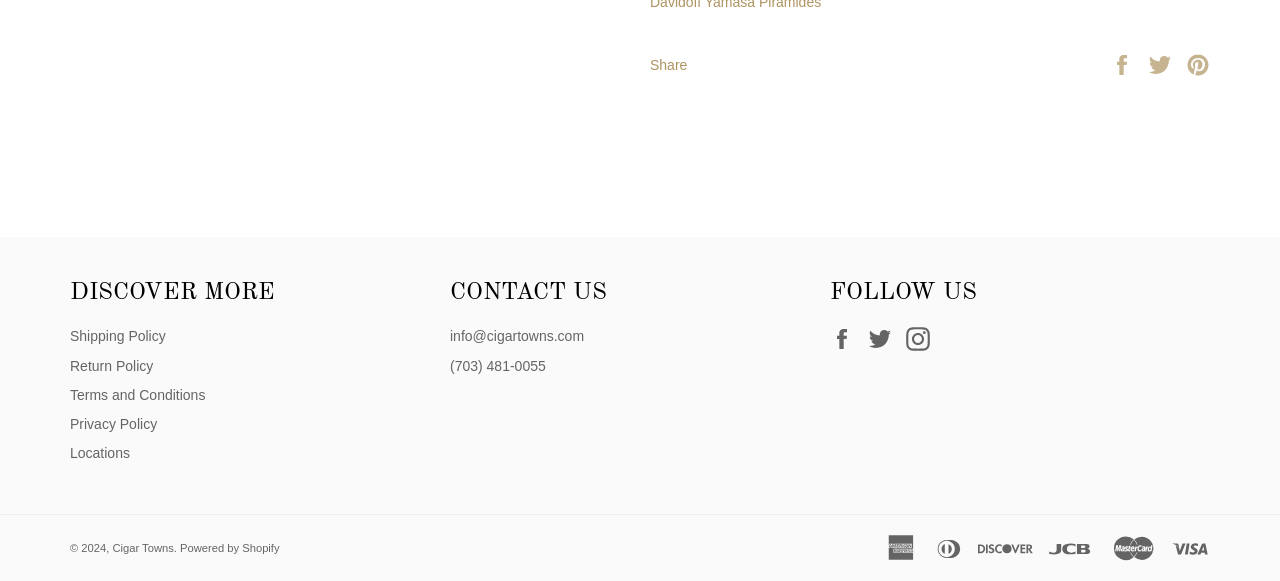Can you give a detailed response to the following question using the information from the image? What is the copyright year?

The copyright year can be found at the bottom of the webpage, where it is listed as '© 2024'.